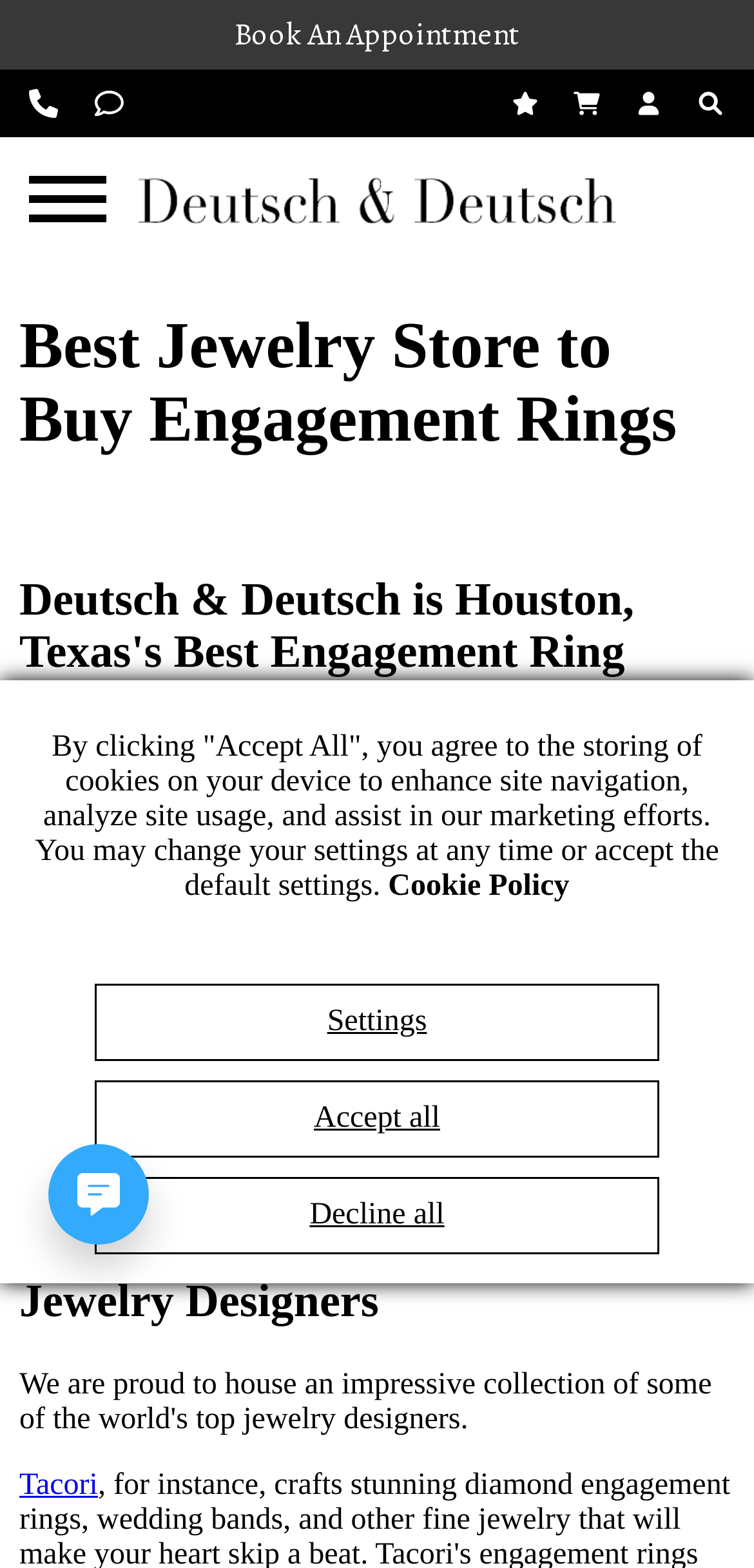Please answer the following question using a single word or phrase: 
What is the name of the jewelry store?

Deutsch & Deutsch